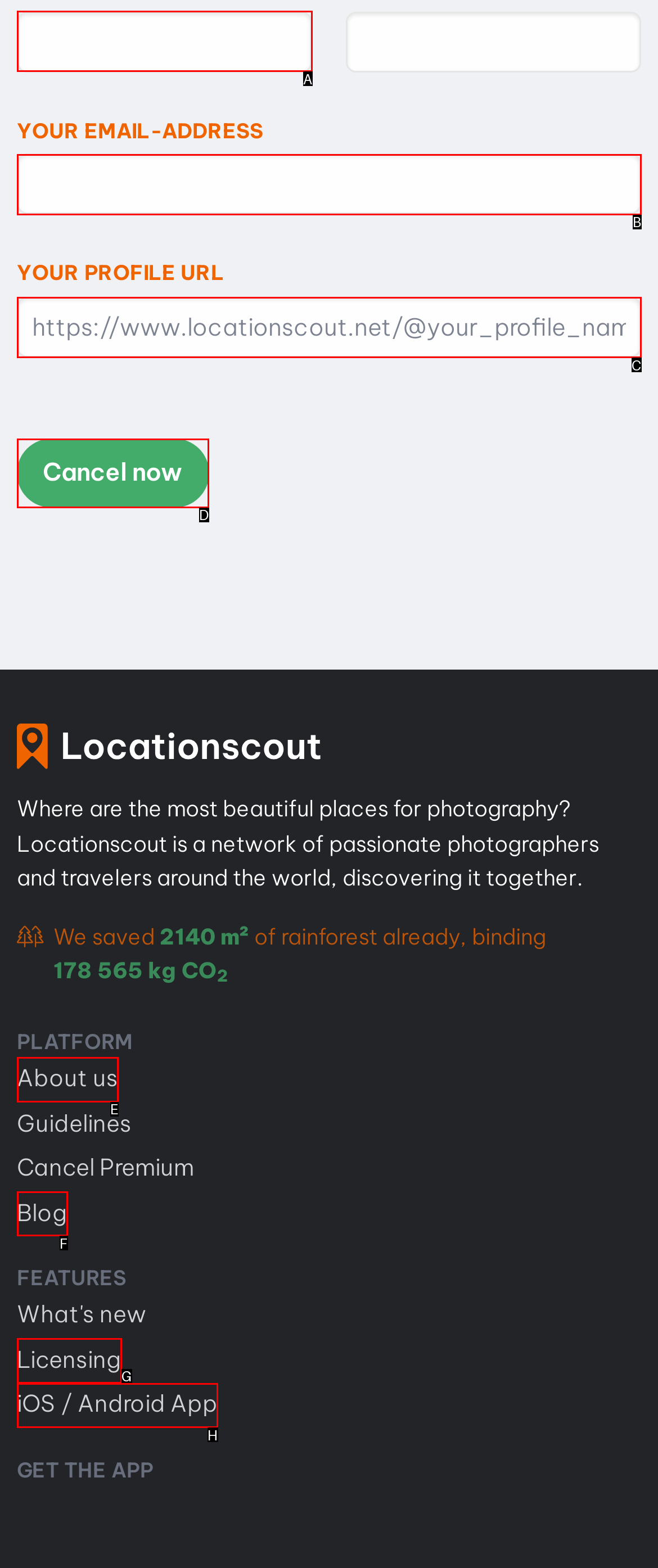Refer to the element description: parent_node: FIRST NAME name="subscription_cancellation[firstName]" and identify the matching HTML element. State your answer with the appropriate letter.

A